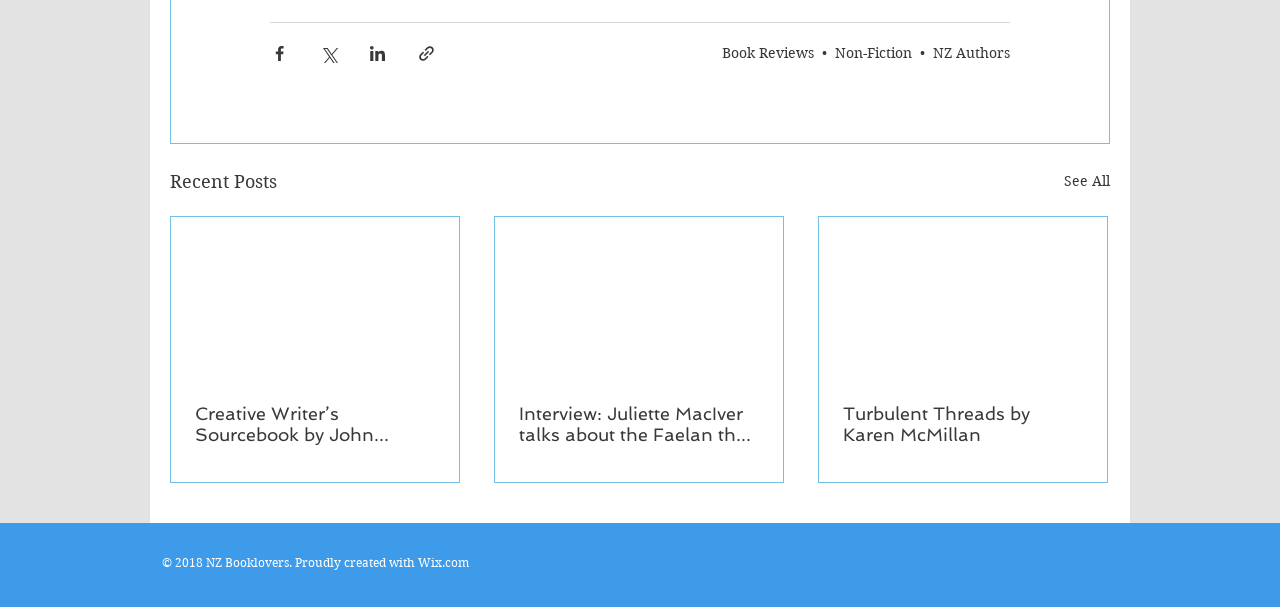From the details in the image, provide a thorough response to the question: What is the name of the author of the book 'Turbulent Threads'?

I found the link 'Turbulent Threads by Karen McMillan' under one of the article sections, which indicates that Karen McMillan is the author of the book 'Turbulent Threads'.